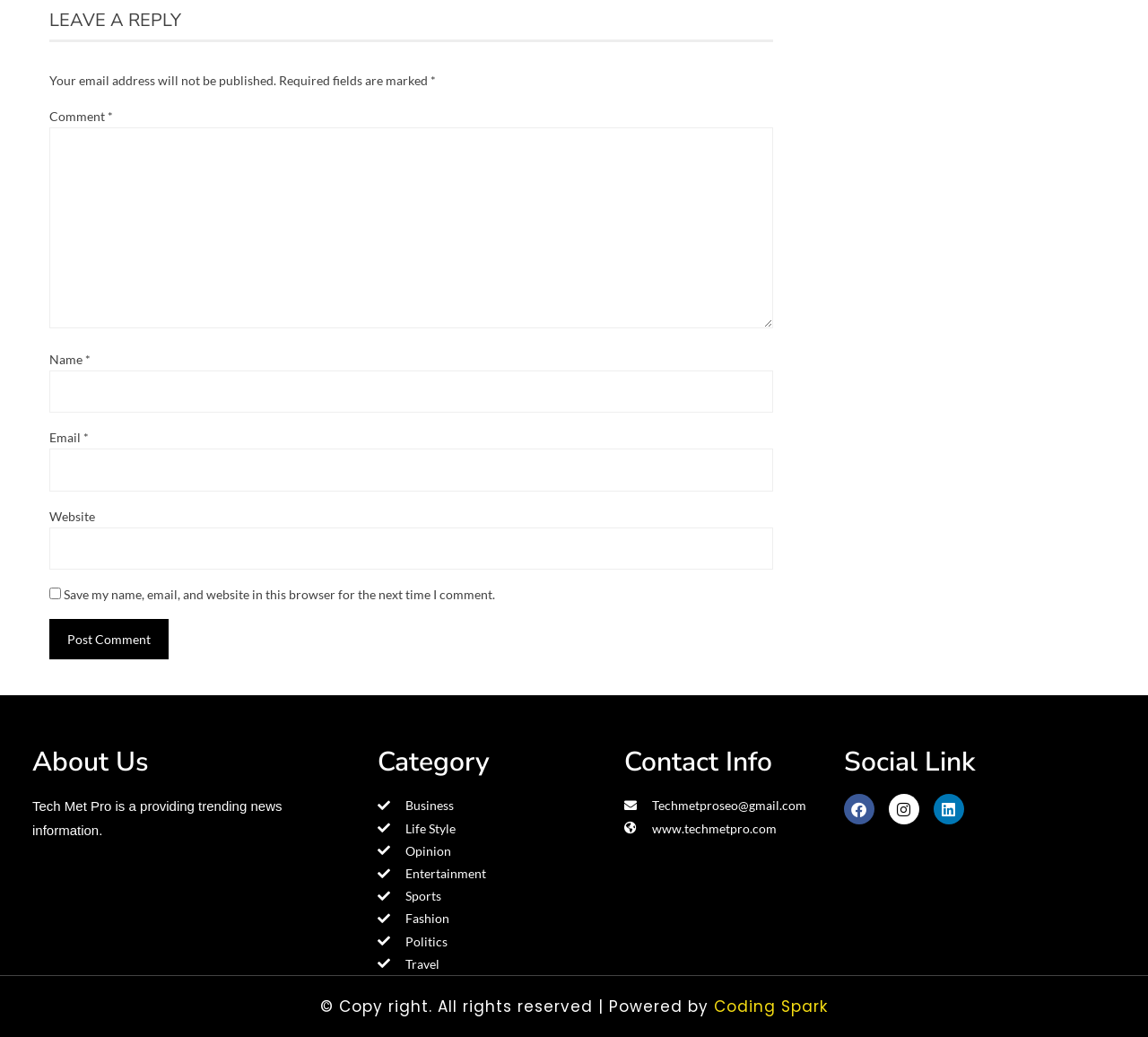What is the purpose of the text box labeled 'Comment'?
Give a single word or phrase as your answer by examining the image.

Leave a reply